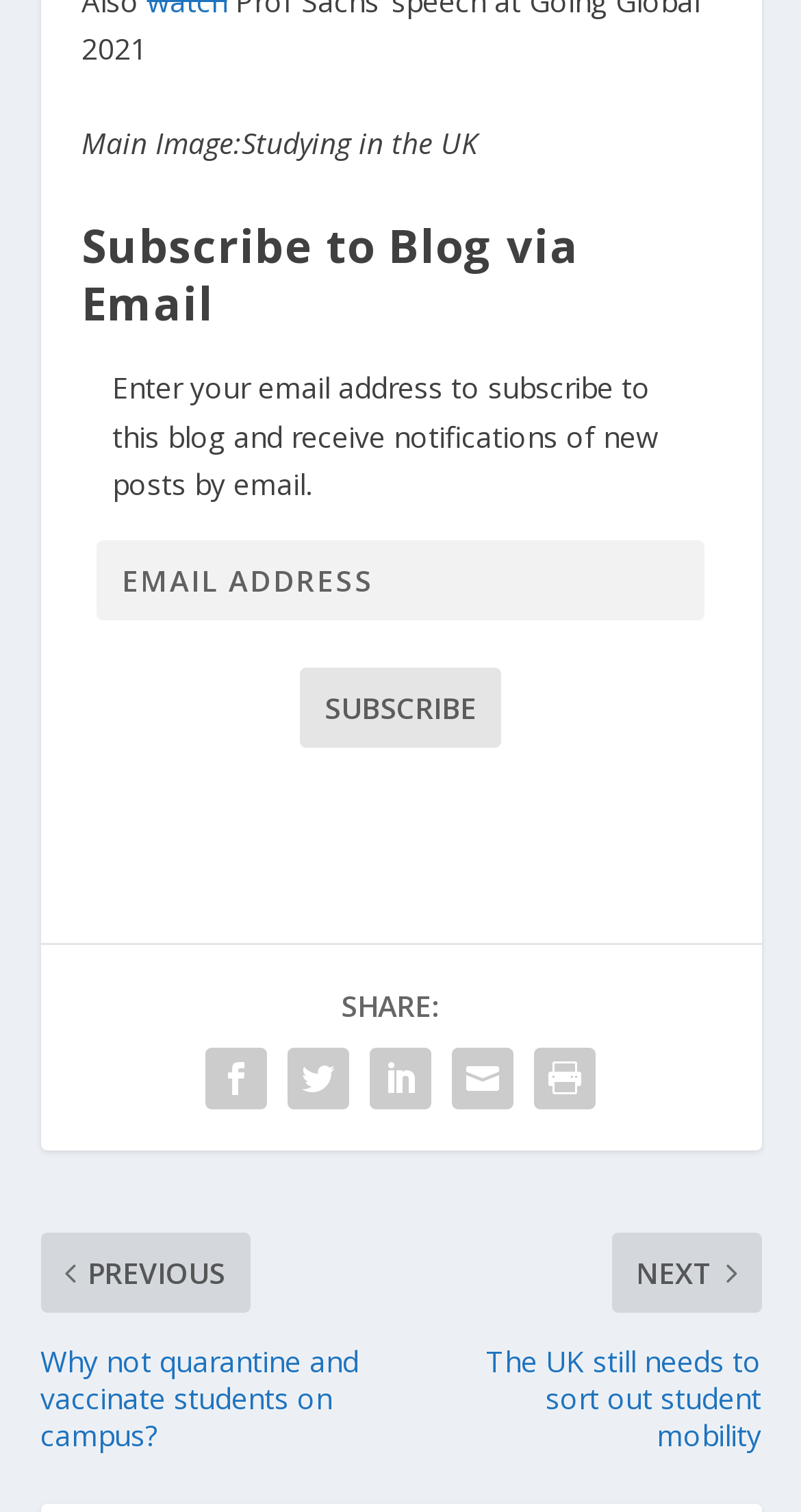What is the purpose of the textbox?
Relying on the image, give a concise answer in one word or a brief phrase.

Enter email address